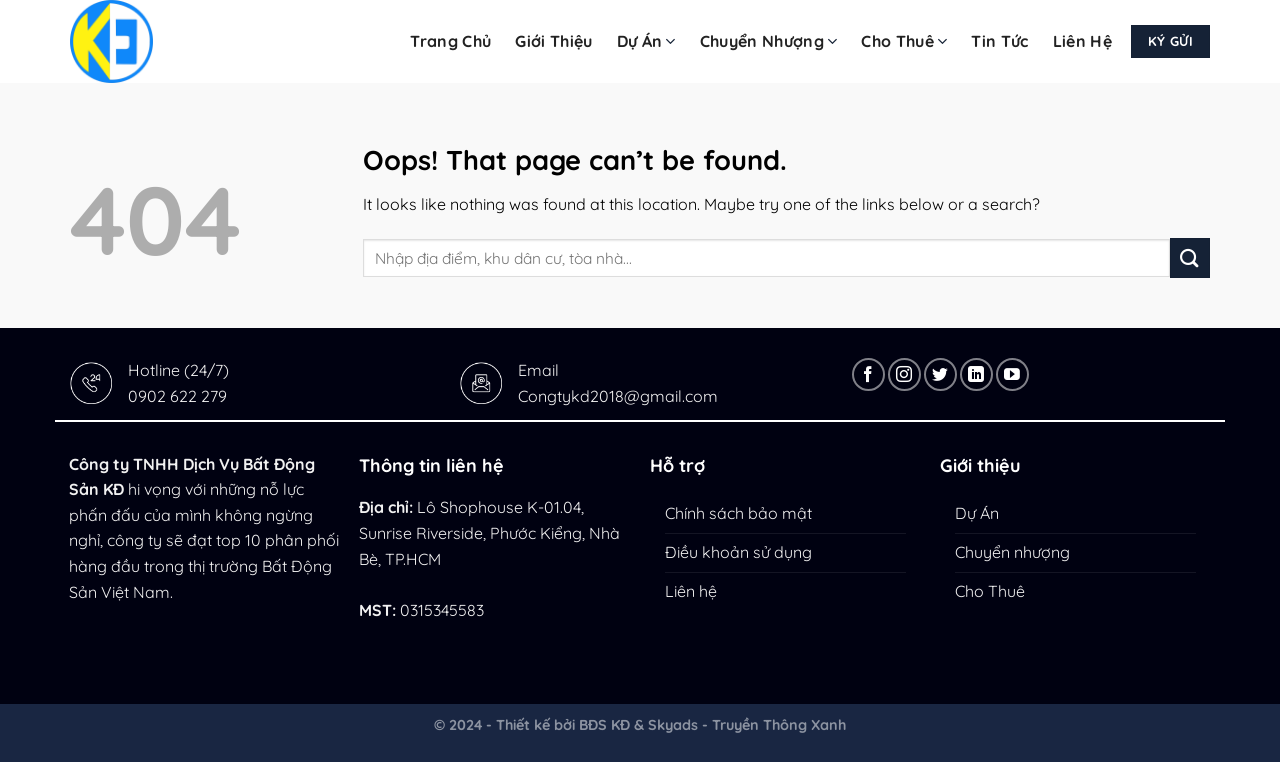Please predict the bounding box coordinates of the element's region where a click is necessary to complete the following instruction: "Contact the photographer". The coordinates should be represented by four float numbers between 0 and 1, i.e., [left, top, right, bottom].

None